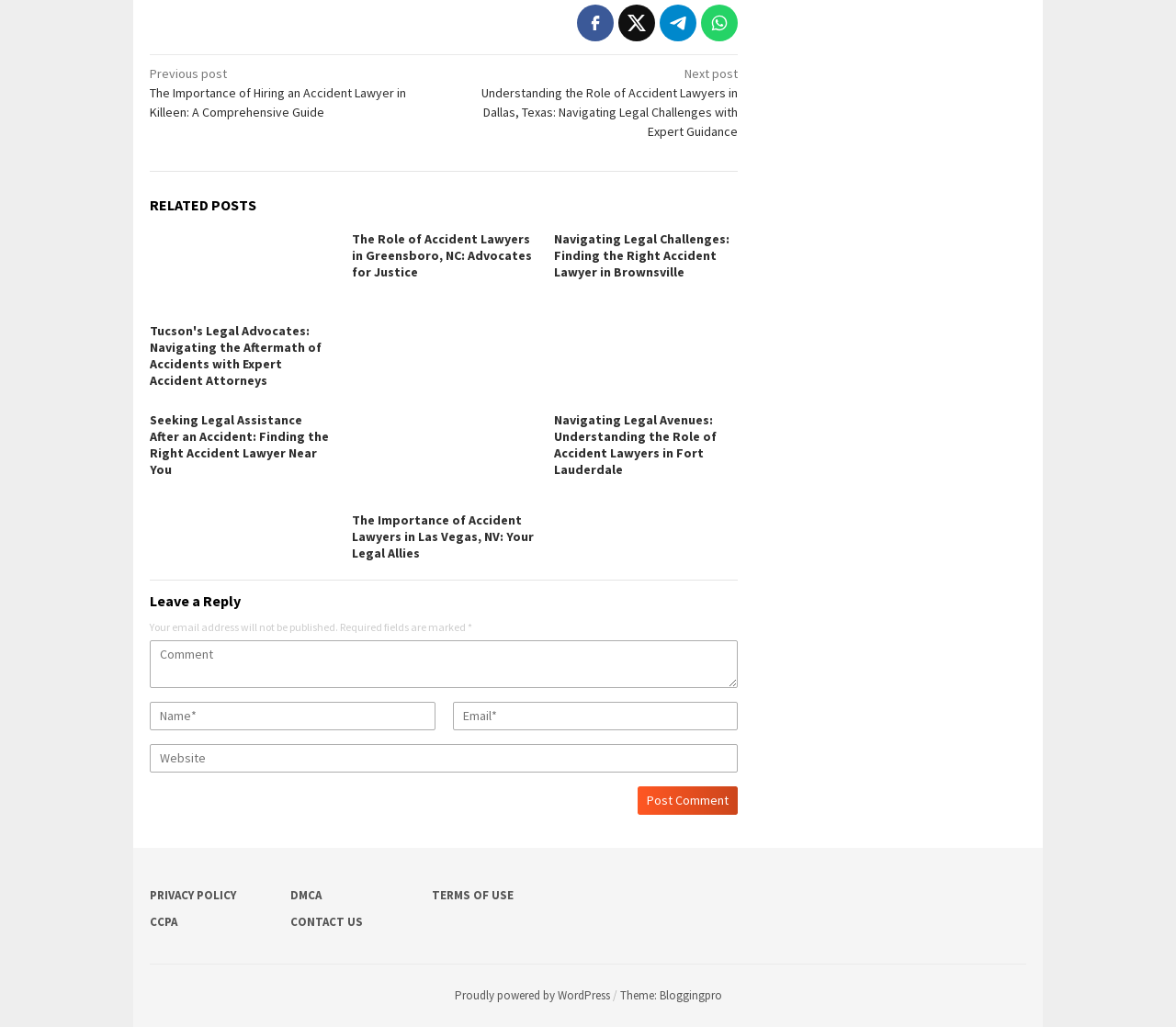Please identify the bounding box coordinates of the clickable region that I should interact with to perform the following instruction: "Post a comment". The coordinates should be expressed as four float numbers between 0 and 1, i.e., [left, top, right, bottom].

[0.542, 0.765, 0.628, 0.793]